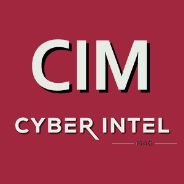Craft a thorough explanation of what is depicted in the image.

The image features the logo of "Cyber Intel Mag" (CIM), presented prominently against a rich red background. The letters "CIM" are stylized in a bold, modern font, emphasizing the publication's focus on cybersecurity and intelligence. Below the acronym, the full name "CYBER INTEL MAG" is displayed in a complementary design, reflecting the magazine's authority and commitment to providing detailed insights into the ever-evolving cybersecurity landscape. This logo serves as a visual representation of the publication’s dedication to serving professionals within the cybersecurity community, showcasing their expertise and authority built over two decades.